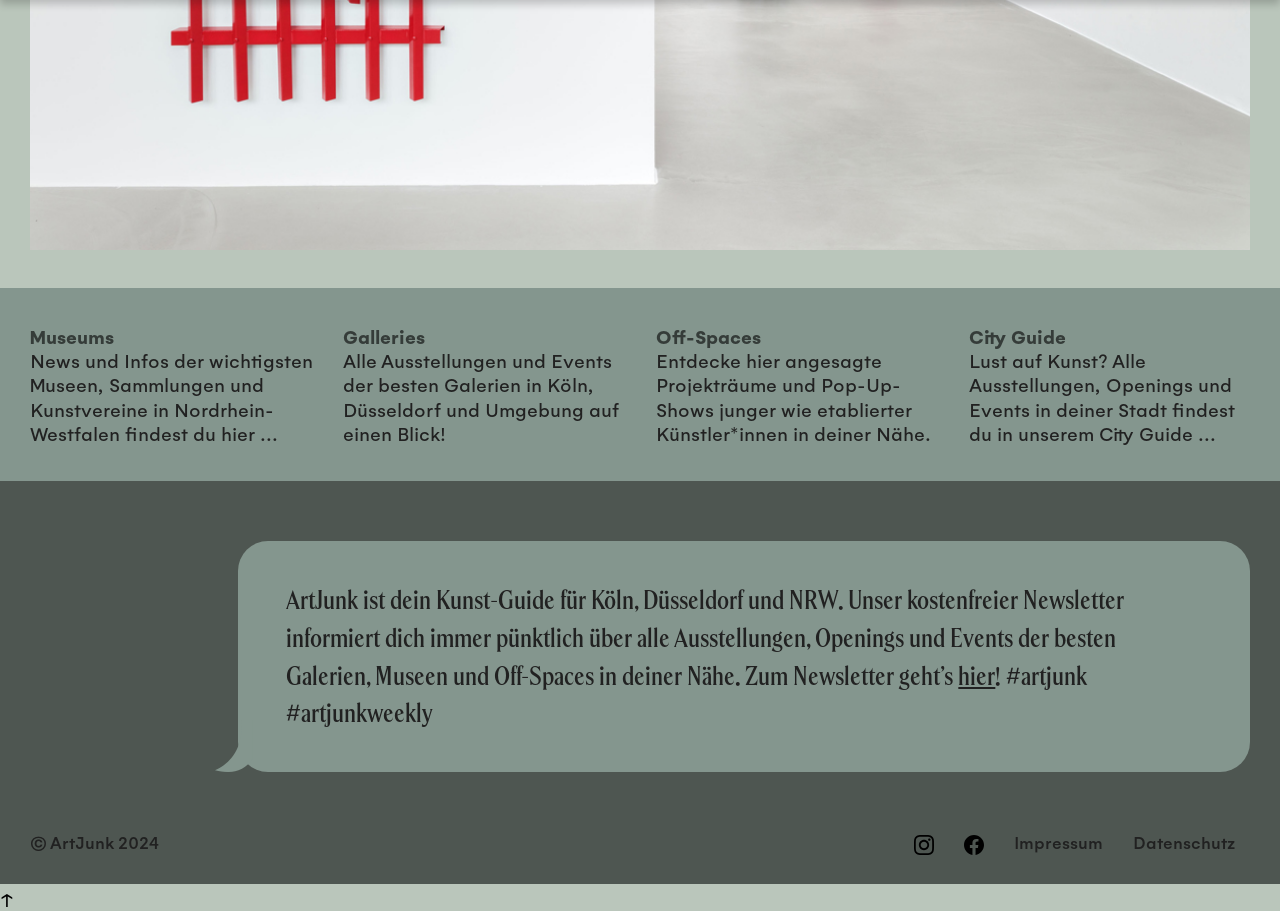Please identify the bounding box coordinates of where to click in order to follow the instruction: "Explore Galleries".

[0.268, 0.355, 0.489, 0.382]